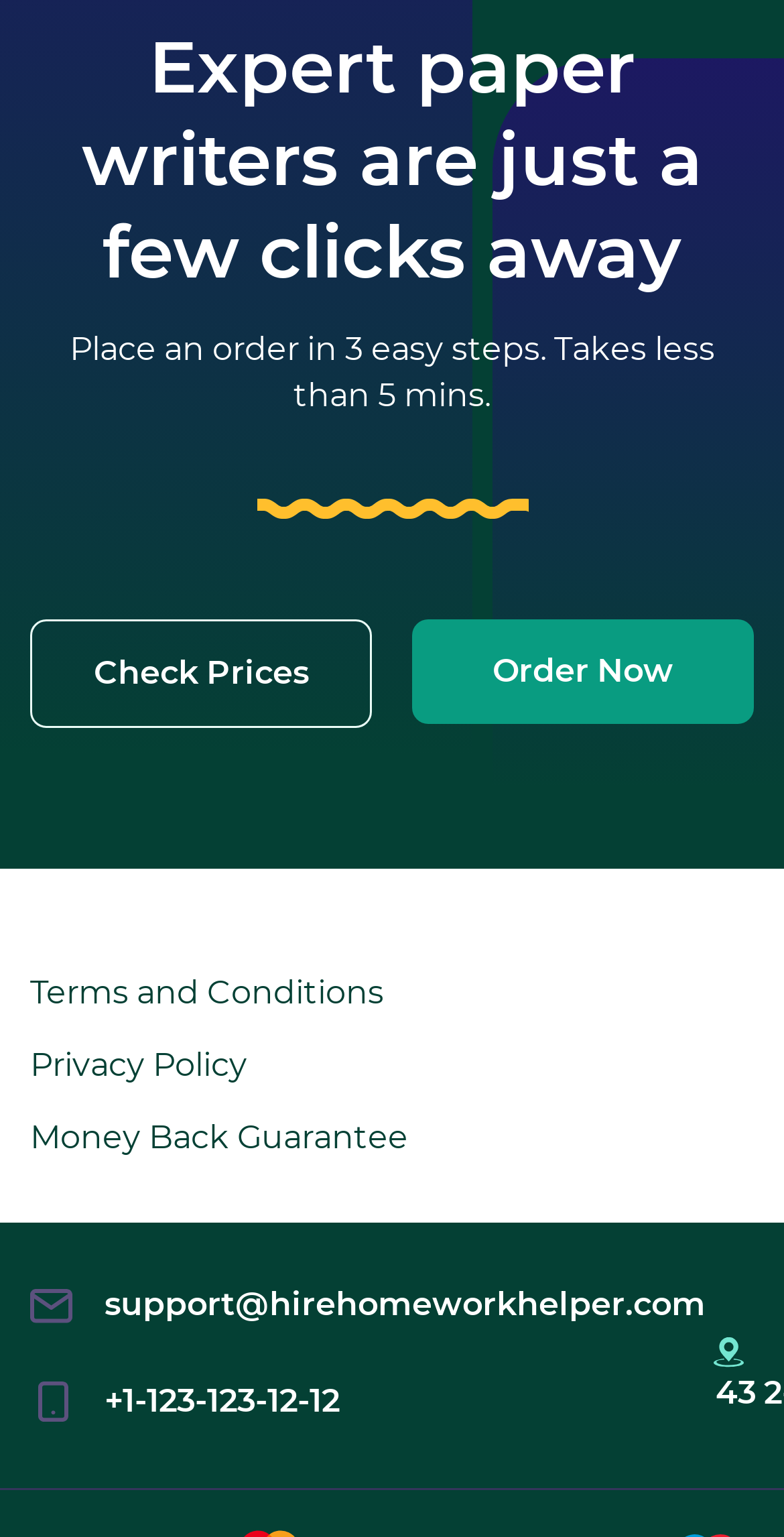How many easy steps are there to place an order?
Please provide an in-depth and detailed response to the question.

The StaticText element with the text 'Place an order in 3 easy steps. Takes less than 5 mins.' provides the number of easy steps to place an order, which is 3.